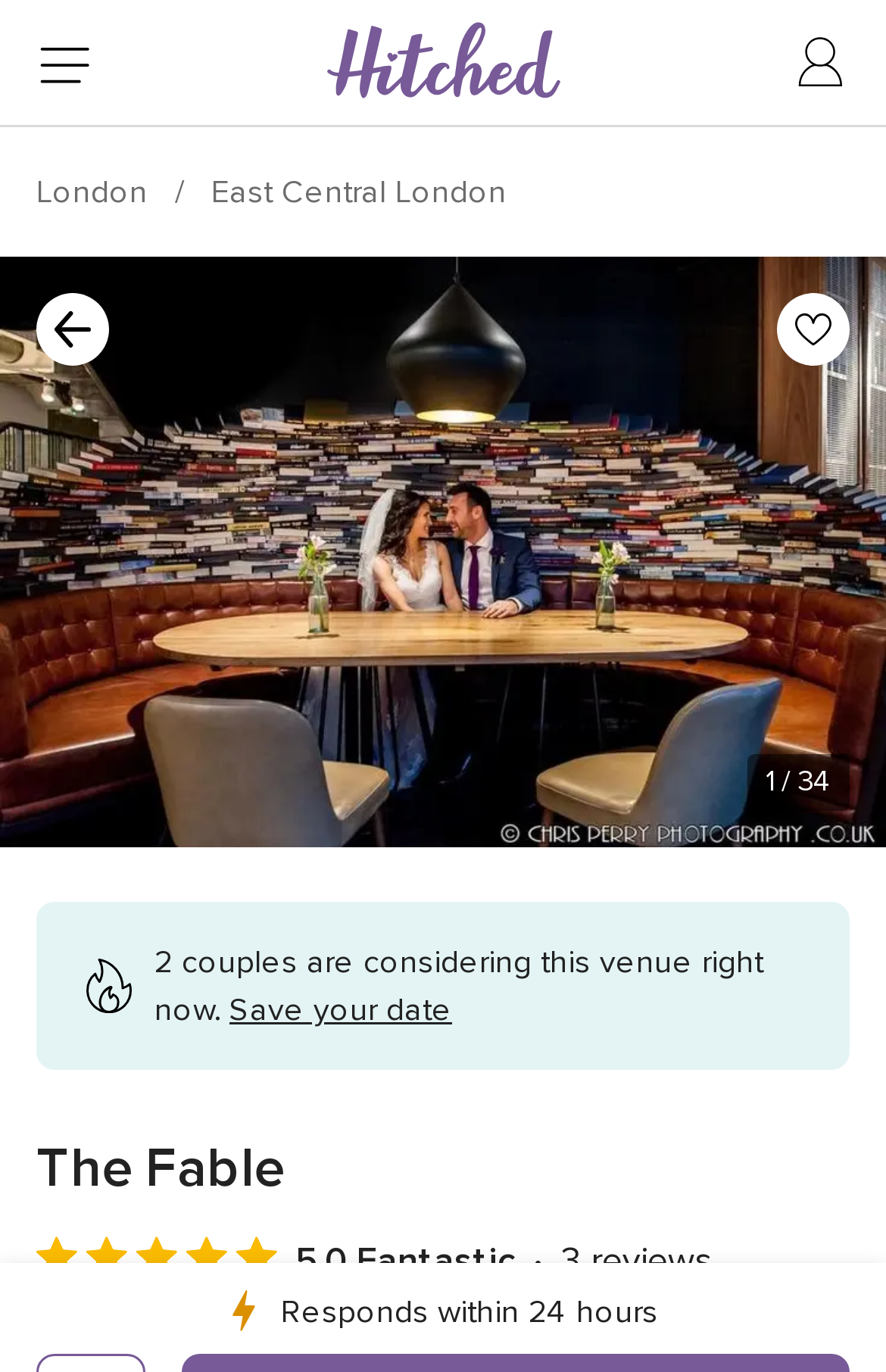Provide a short answer using a single word or phrase for the following question: 
What is the location of the venue?

City of London, East Central London